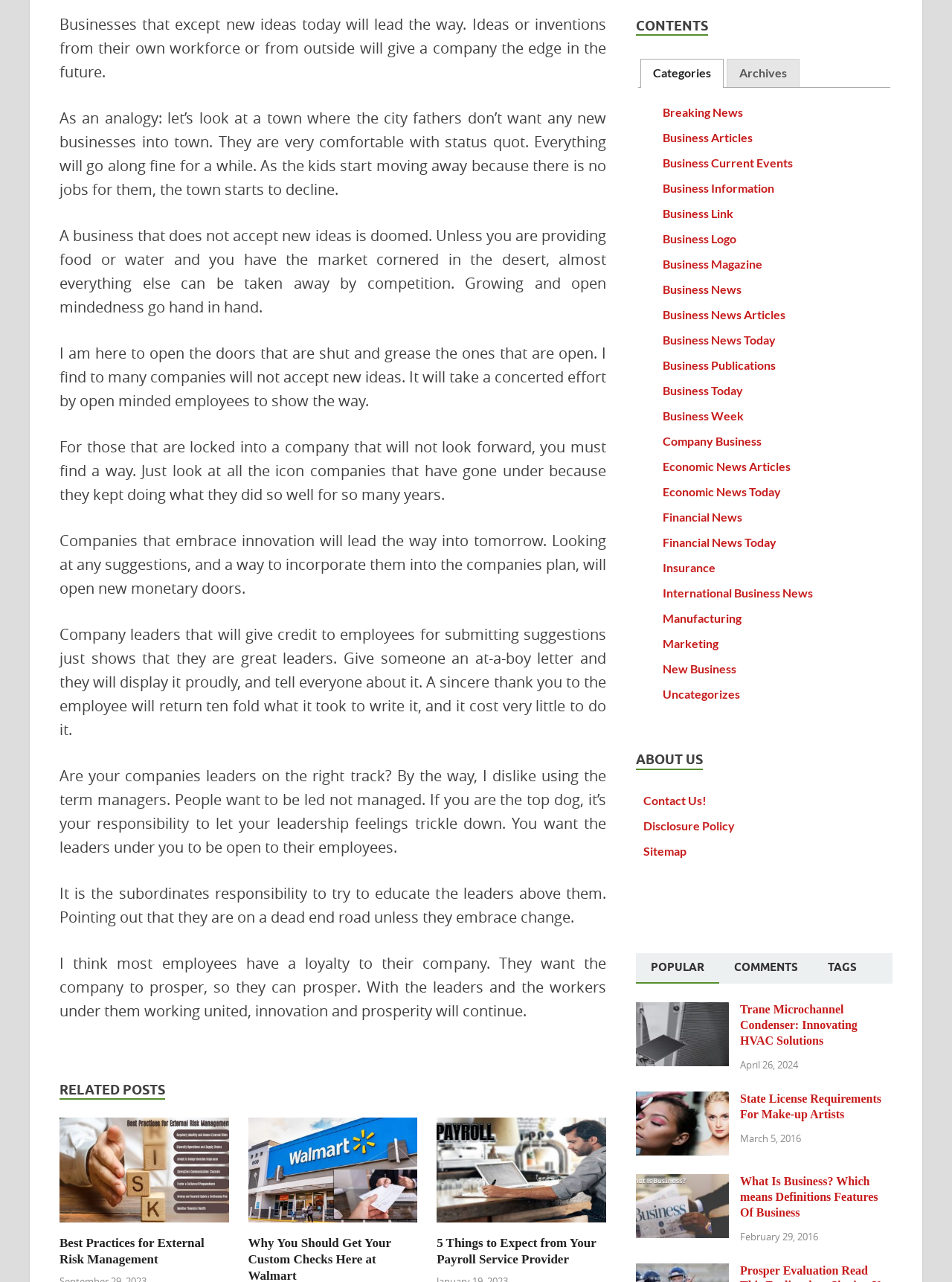Pinpoint the bounding box coordinates of the area that should be clicked to complete the following instruction: "Click on the 'RELATED POSTS' heading". The coordinates must be given as four float numbers between 0 and 1, i.e., [left, top, right, bottom].

[0.062, 0.843, 0.173, 0.858]